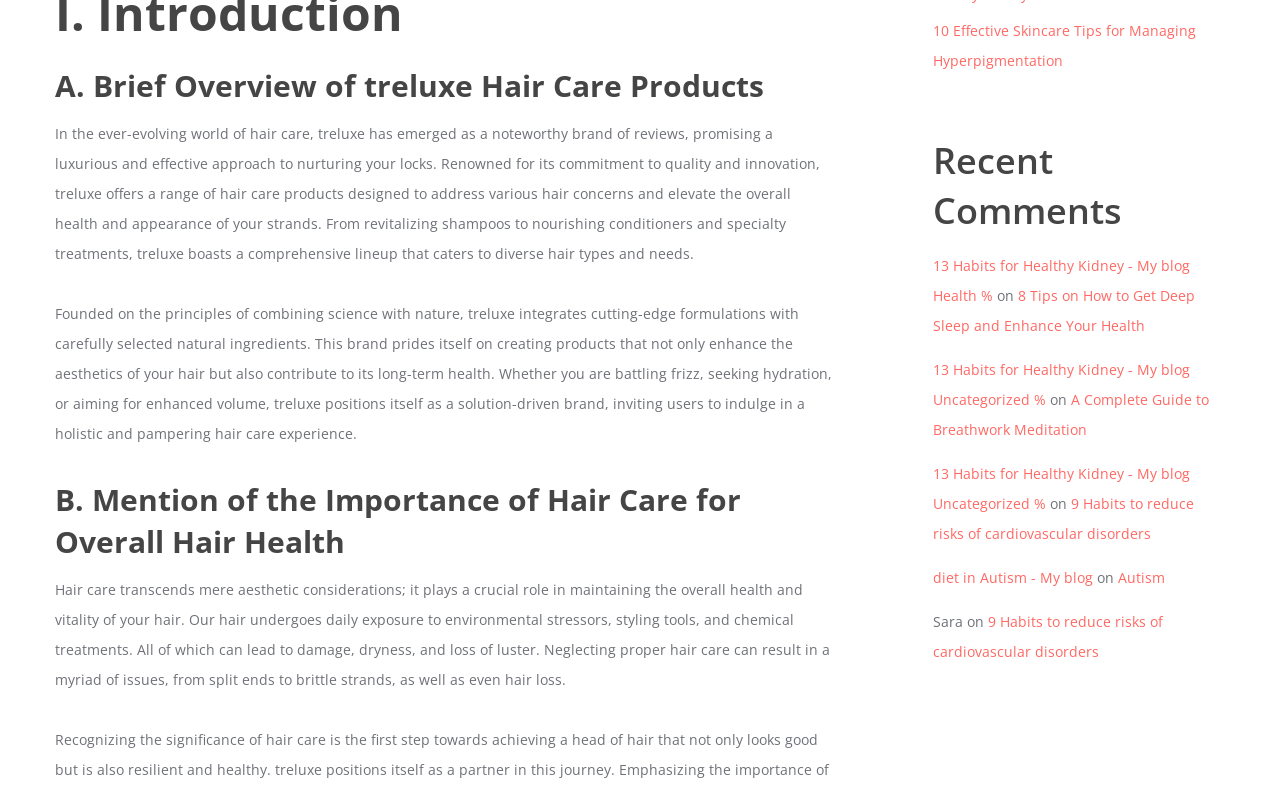What is treluxe?
Using the visual information from the image, give a one-word or short-phrase answer.

Hair care brand